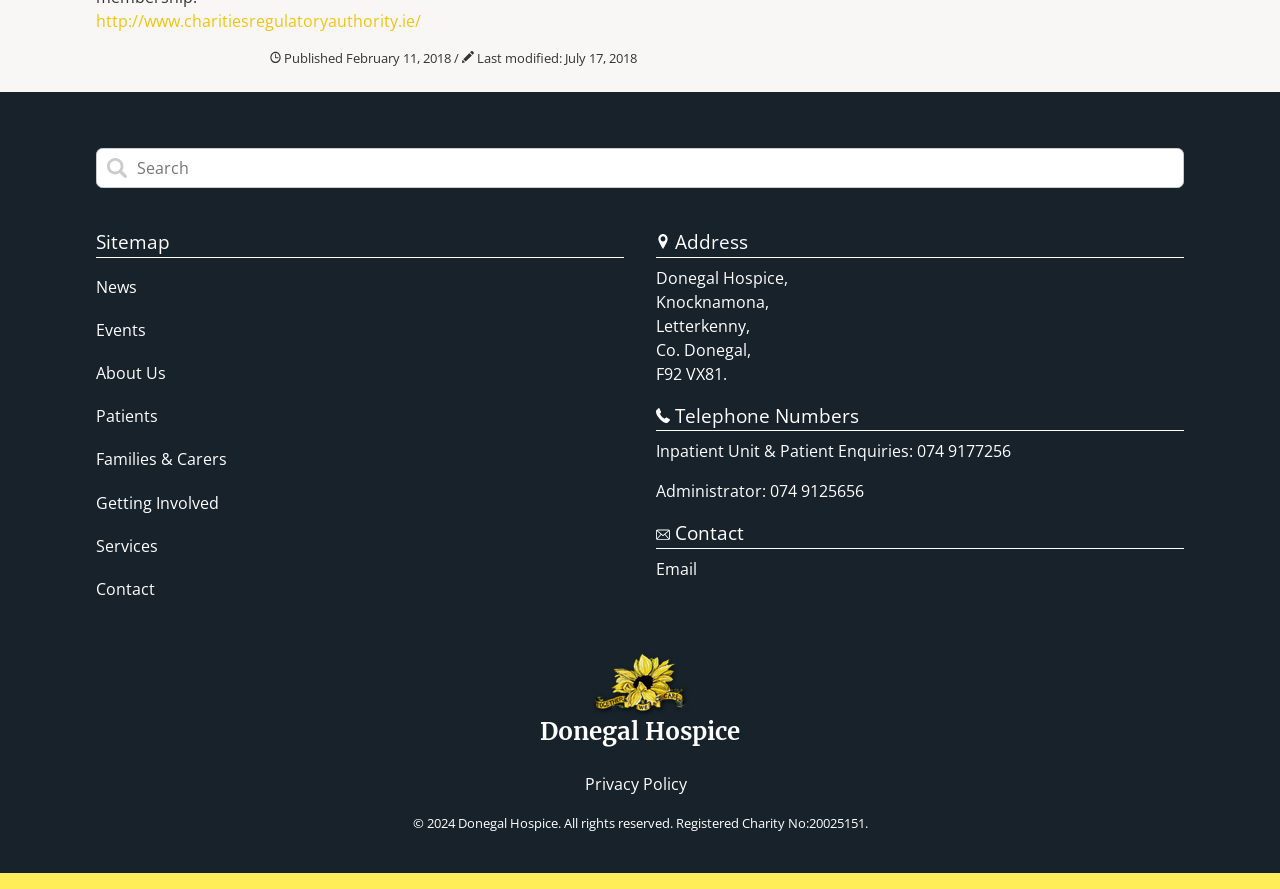Please find and report the bounding box coordinates of the element to click in order to perform the following action: "Search on the website". The coordinates should be expressed as four float numbers between 0 and 1, in the format [left, top, right, bottom].

[0.075, 0.166, 0.925, 0.211]